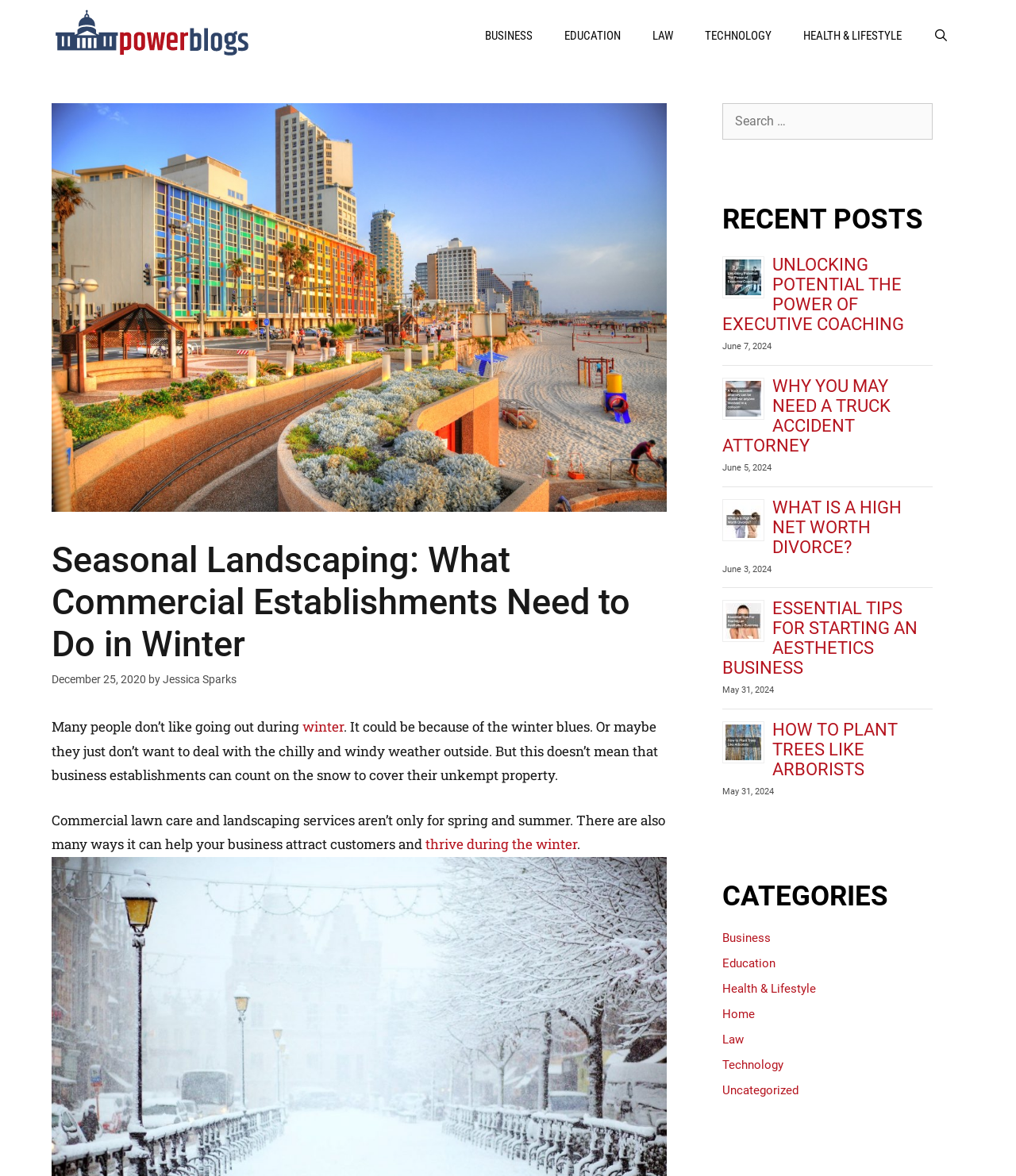Determine the bounding box coordinates of the clickable region to carry out the instruction: "Click the 'Sponsors and More' link".

None